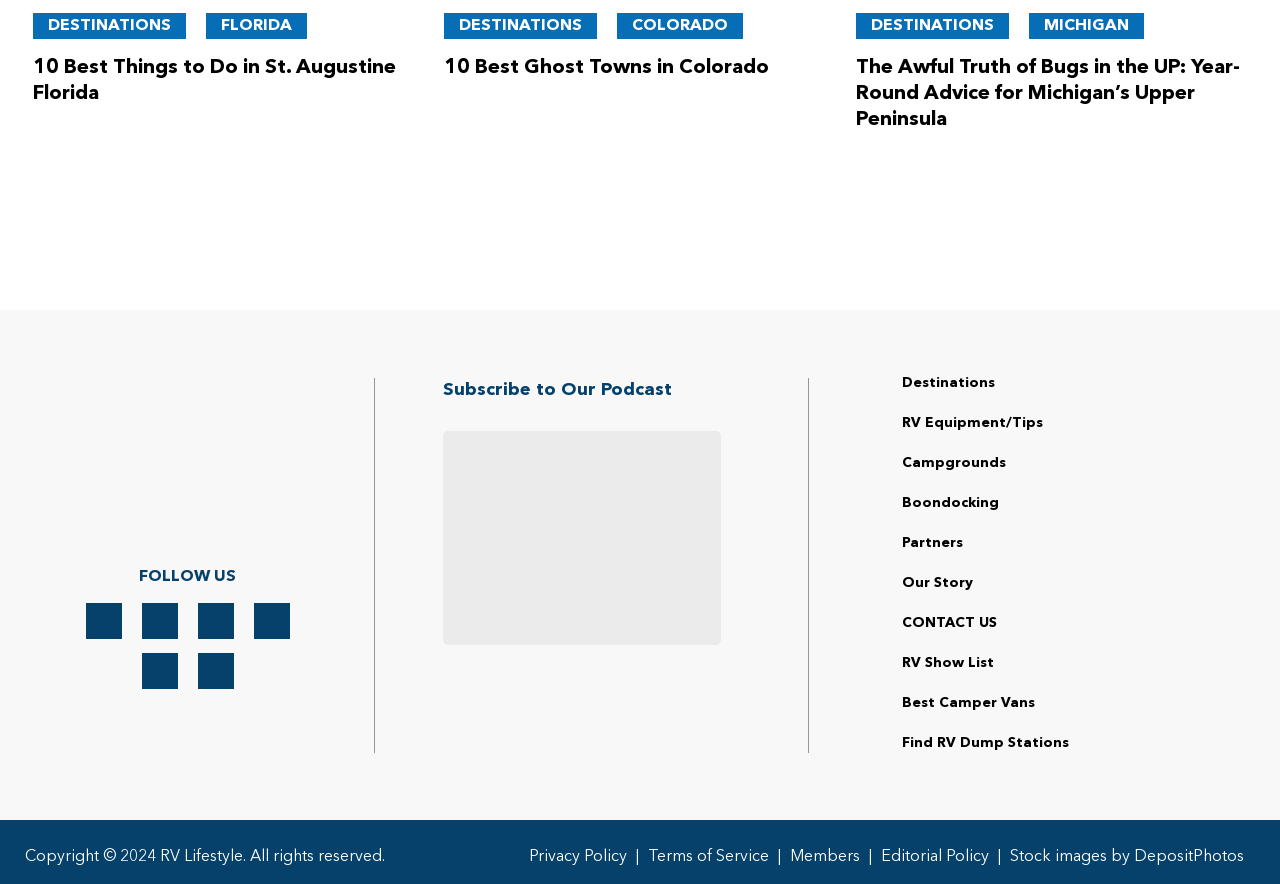Find the bounding box coordinates of the clickable region needed to perform the following instruction: "Explore RV Equipment and Tips". The coordinates should be provided as four float numbers between 0 and 1, i.e., [left, top, right, bottom].

[0.705, 0.47, 0.815, 0.486]